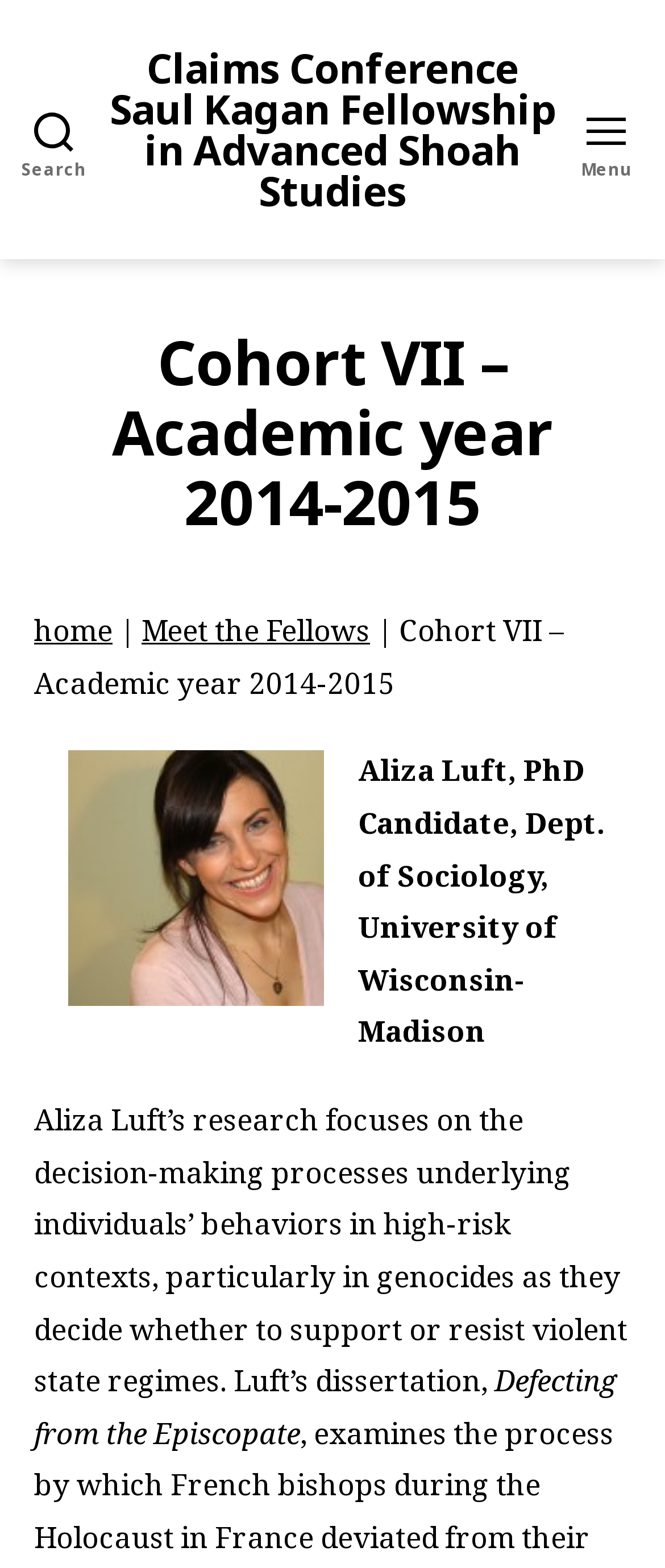Answer the question below with a single word or a brief phrase: 
What is the department Aliza Luft is affiliated with?

Dept. of Sociology